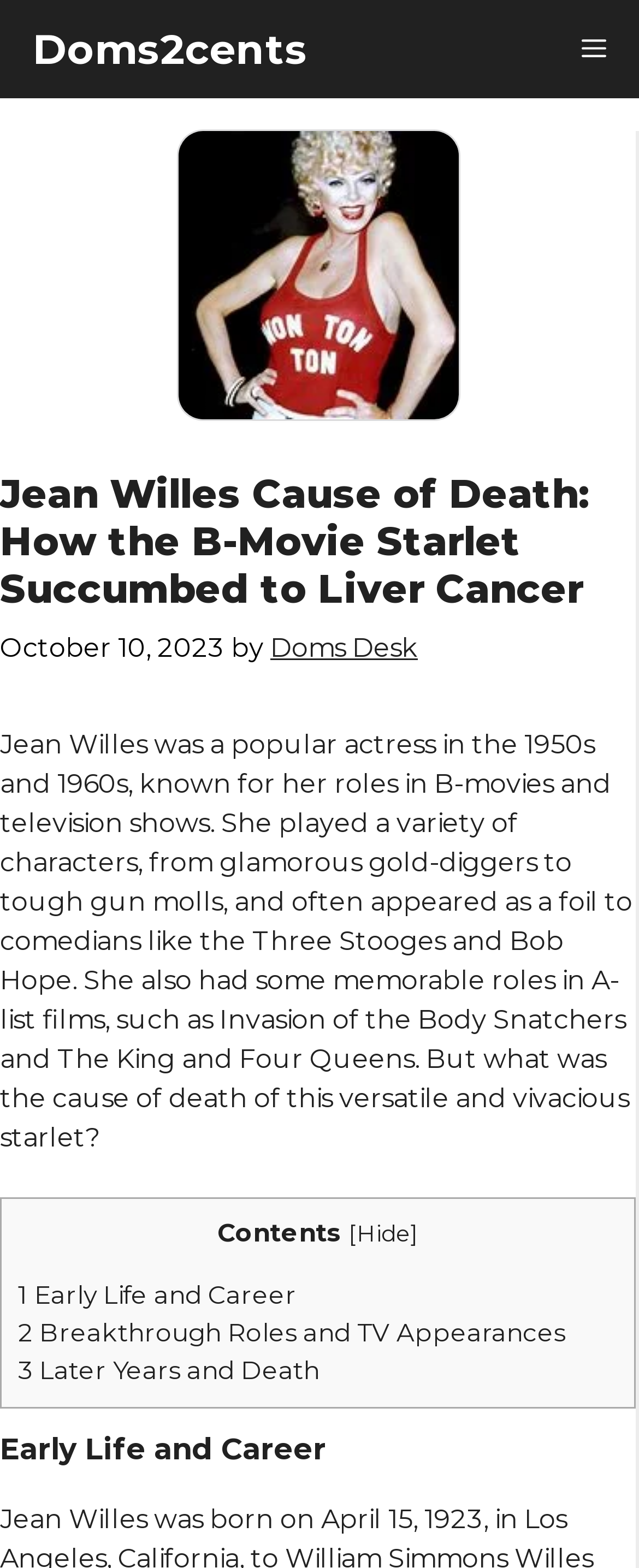How many links are in the 'Contents' section?
We need a detailed and meticulous answer to the question.

In the 'Contents' section, there are three links: '1 Early Life and Career', '2 Breakthrough Roles and TV Appearances', and '3 Later Years and Death'.